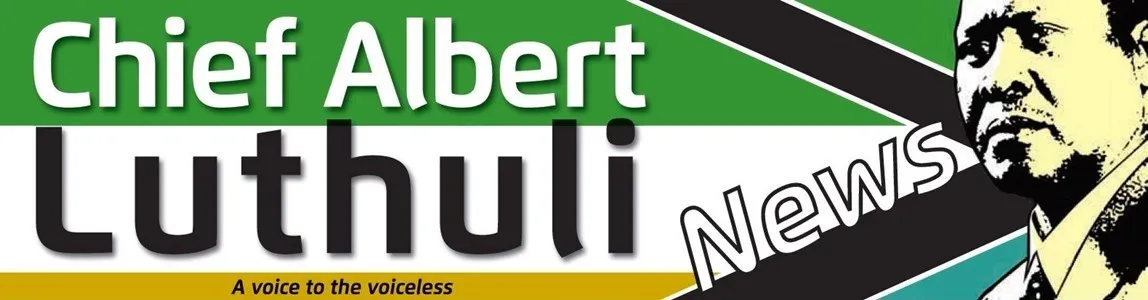What is the mission of the publication?
Answer the question with as much detail as you can, using the image as a reference.

The slogan 'A voice to the voiceless' beneath the title emphasizes the publication's mission to advocate for marginalized communities and share important news relevant to them. This suggests that the publication aims to provide a platform for those who are often overlooked or underrepresented.